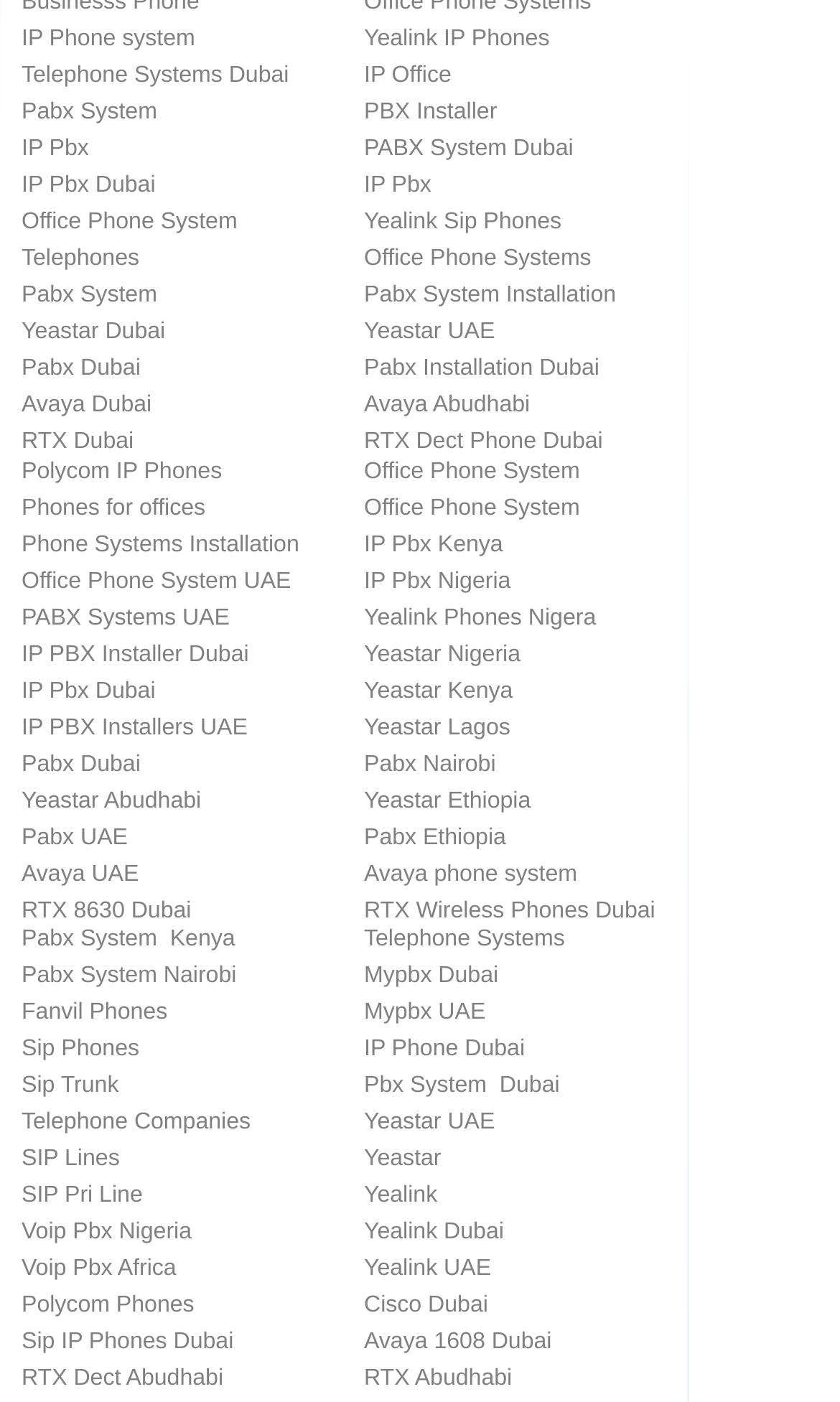Provide the bounding box coordinates for the specified HTML element described in this description: "IP PBX Installer Dubai". The coordinates should be four float numbers ranging from 0 to 1, in the format [left, top, right, bottom].

[0.026, 0.458, 0.296, 0.476]